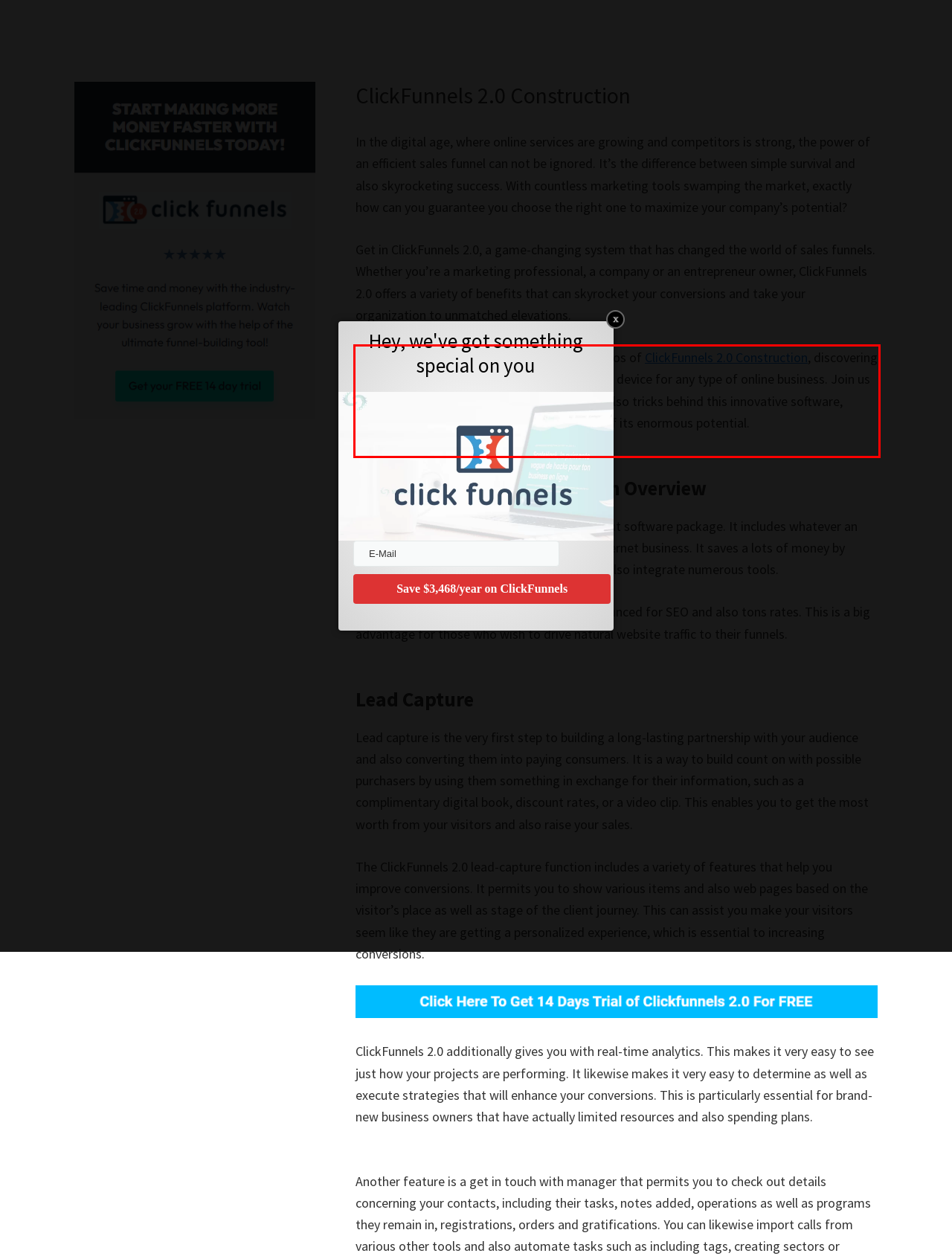You are given a screenshot of a webpage with a UI element highlighted by a red bounding box. Please perform OCR on the text content within this red bounding box.

In this article, we explore the interesting cosmos of ClickFunnels 2.0 Construction, discovering the amazing advantages that make it a crucial device for any type of online business. Join us as we introduce the features, strategies and also tricks behind this innovative software, leaving no stone unturned in our exploration of its enormous potential. ClickFunnels 2.0 Construction